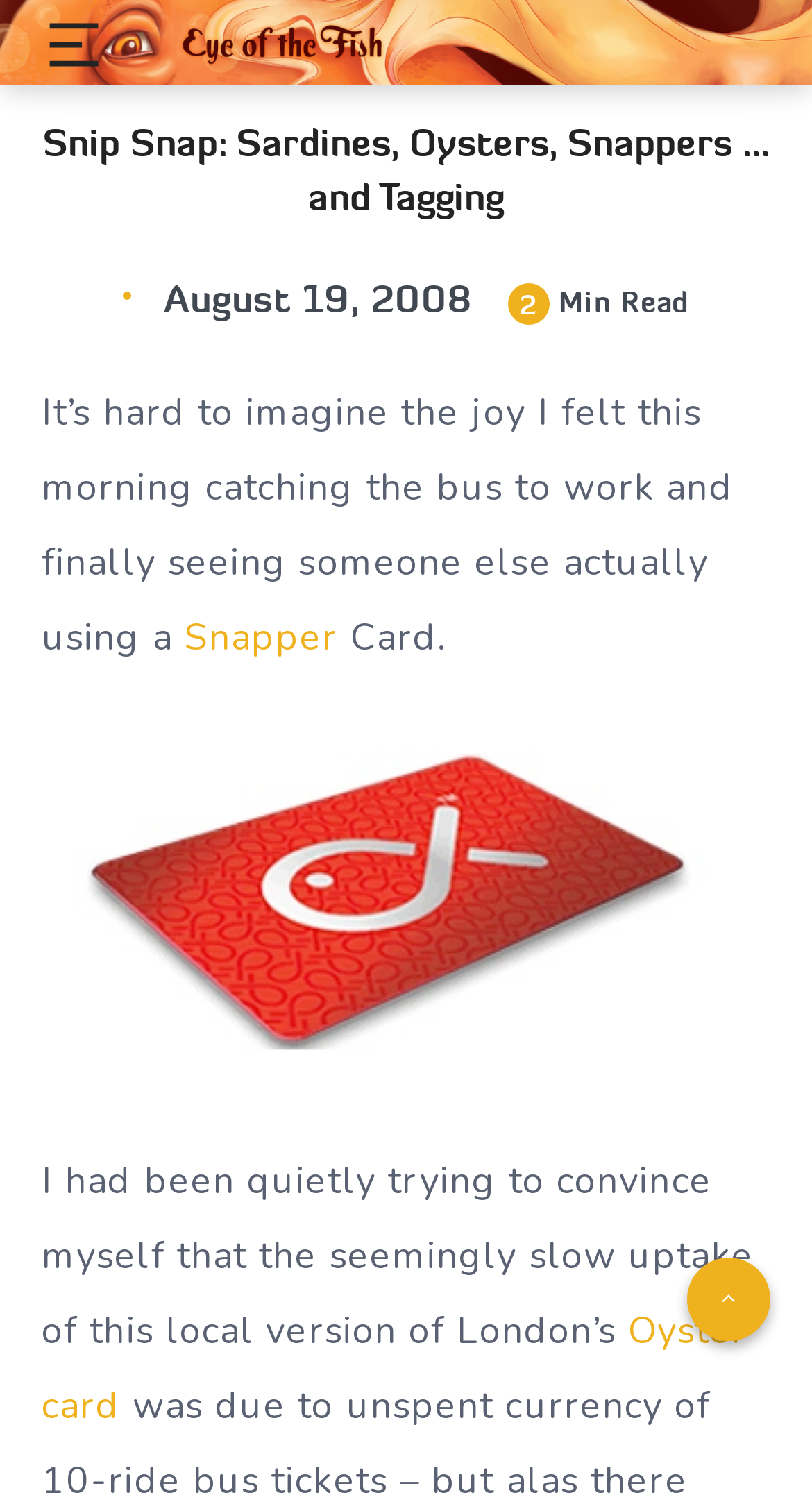Locate and extract the text of the main heading on the webpage.

Snip Snap: Sardines, Oysters, Snappers … and Tagging